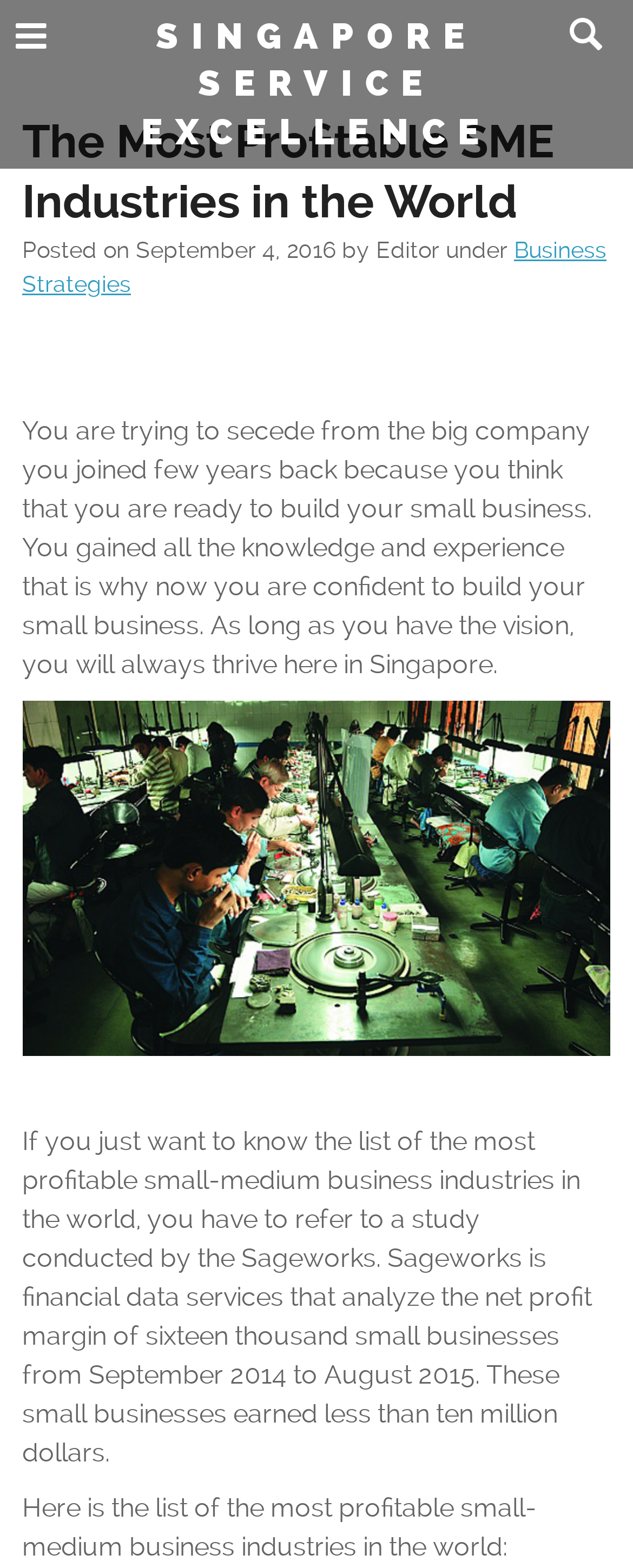Locate the bounding box coordinates of the UI element described by: "Singapore Service Excellence". The bounding box coordinates should consist of four float numbers between 0 and 1, i.e., [left, top, right, bottom].

[0.223, 0.009, 0.777, 0.098]